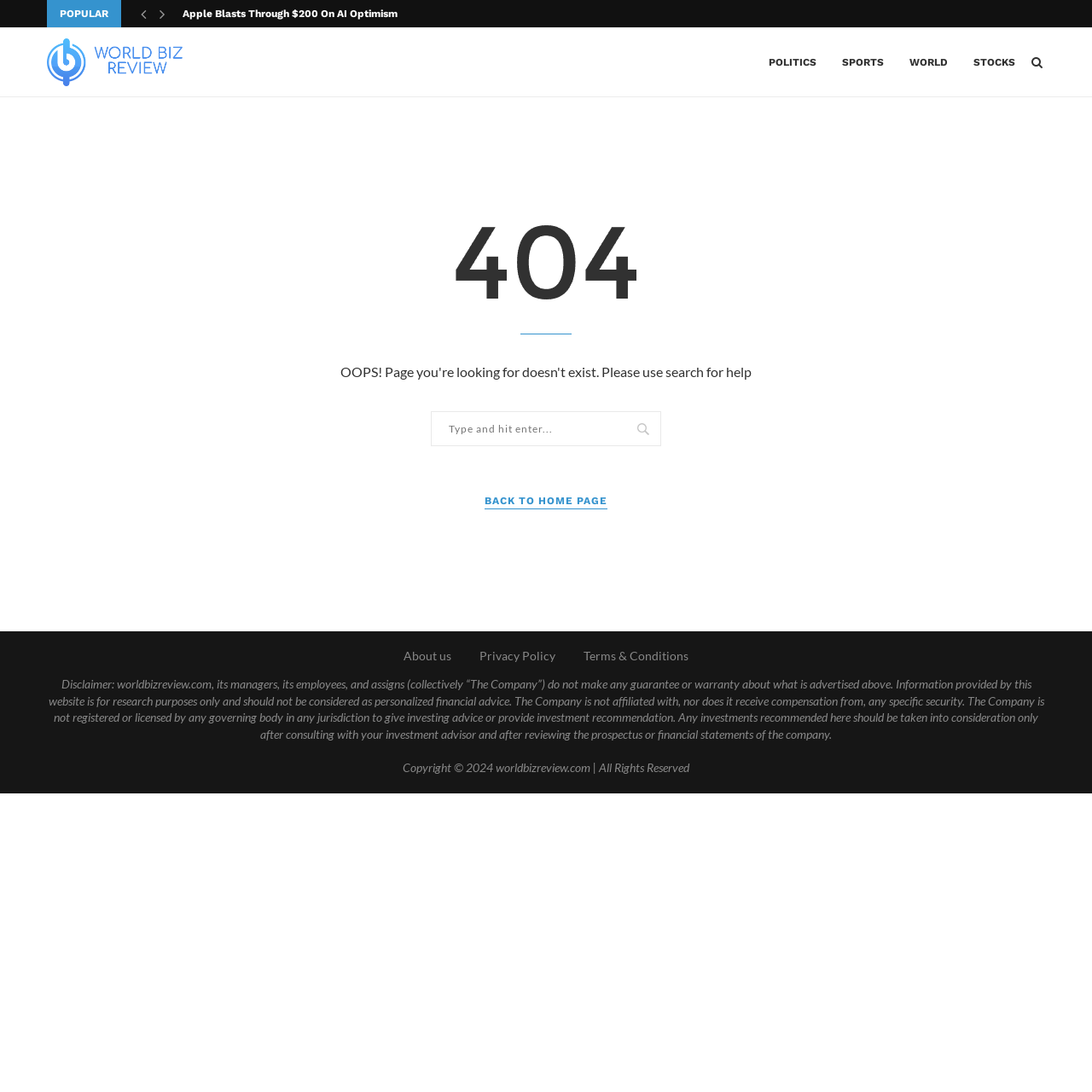Identify the bounding box coordinates for the region of the element that should be clicked to carry out the instruction: "Read disclaimer". The bounding box coordinates should be four float numbers between 0 and 1, i.e., [left, top, right, bottom].

[0.044, 0.62, 0.956, 0.679]